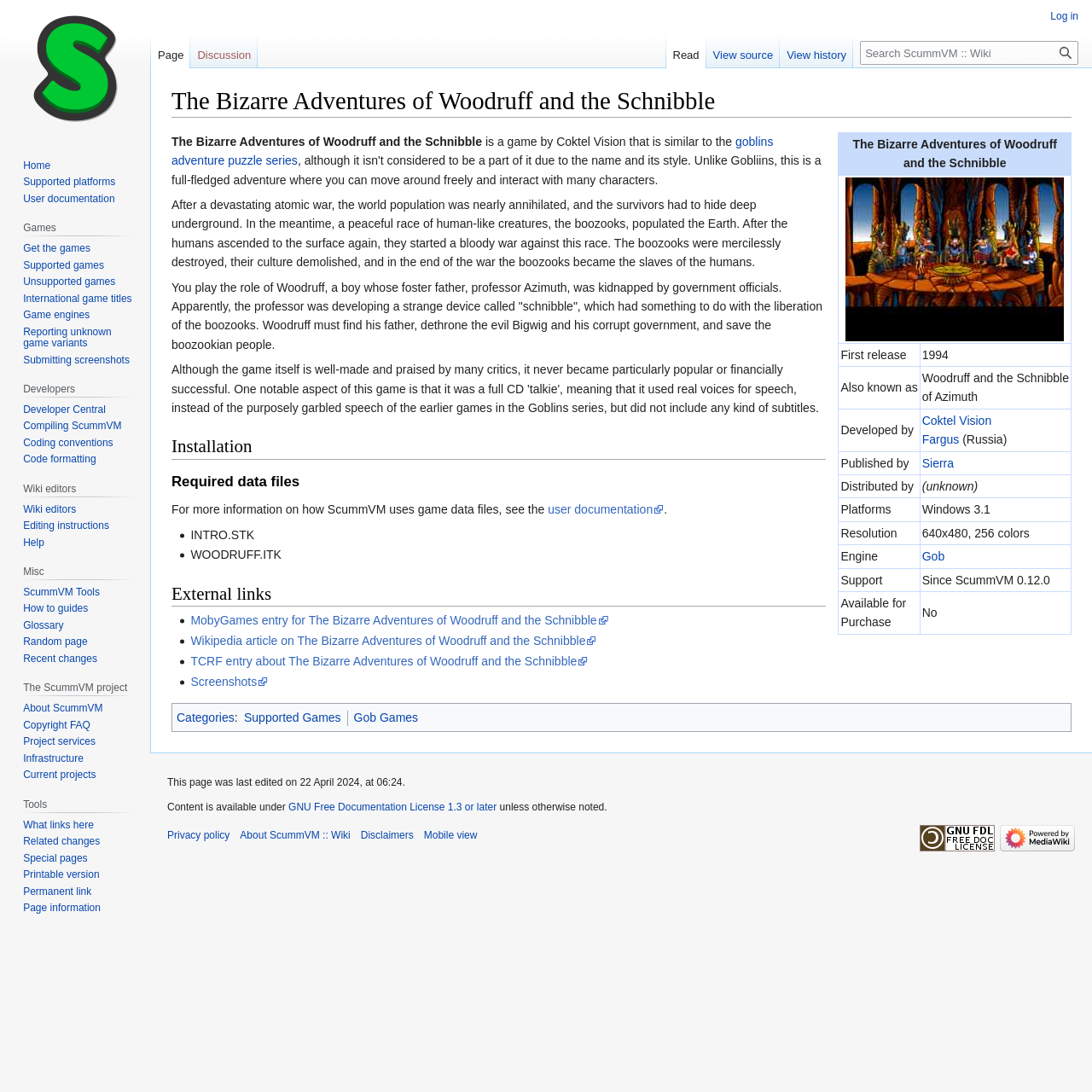Give a one-word or one-phrase response to the question:
What is the platform of the game?

Windows 3.1